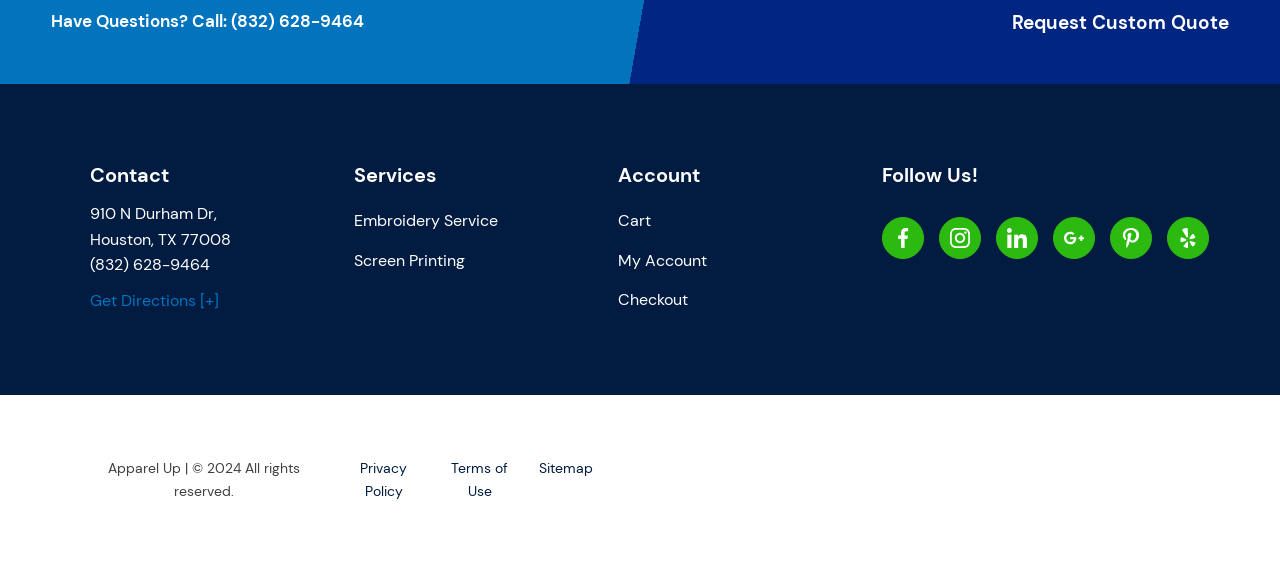Locate the bounding box coordinates of the UI element described by: "title="Facebook"". Provide the coordinates as four float numbers between 0 and 1, formatted as [left, top, right, bottom].

None